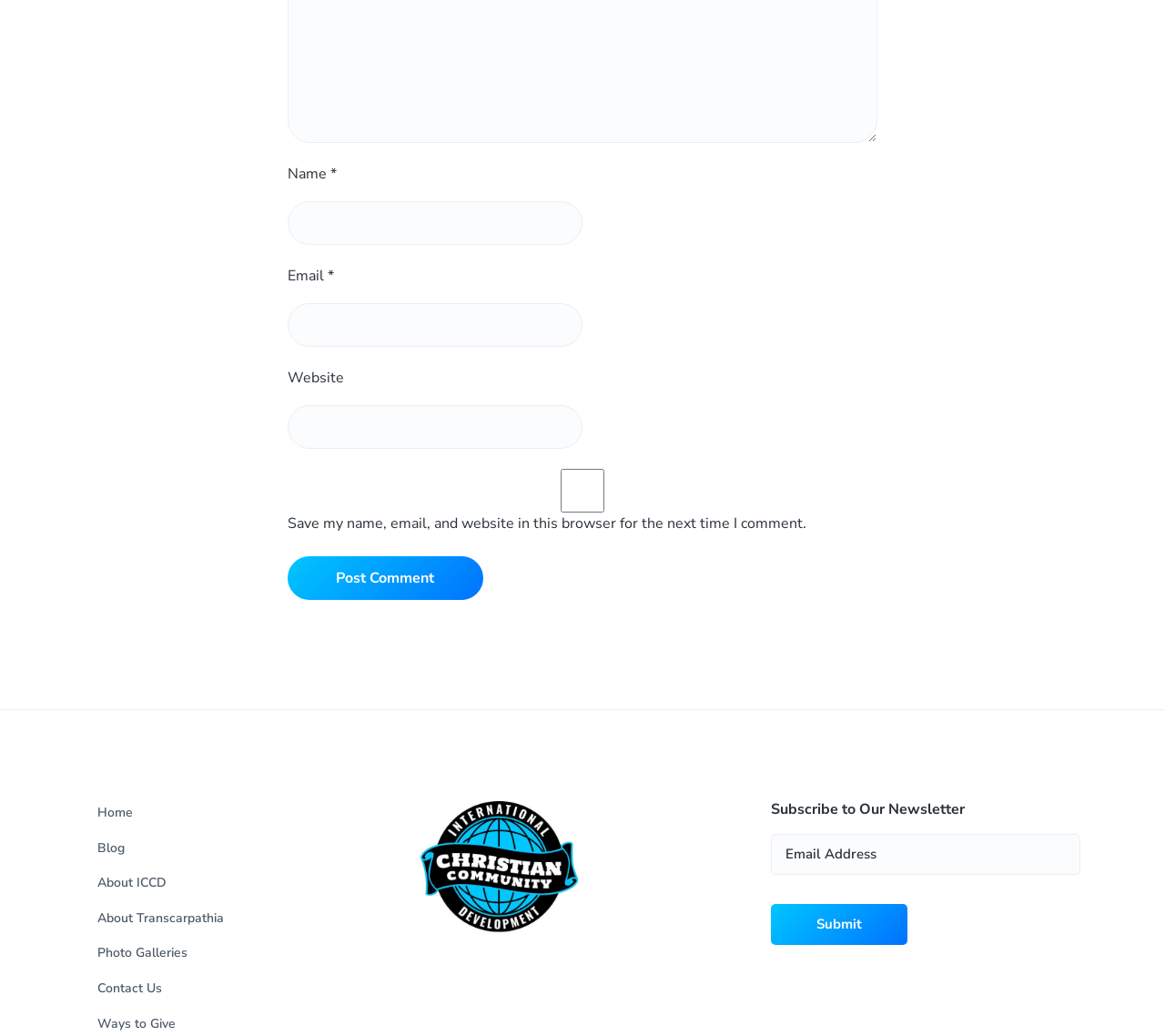Using the provided element description: "JR Janitorial Service Inc.", identify the bounding box coordinates. The coordinates should be four floats between 0 and 1 in the order [left, top, right, bottom].

None